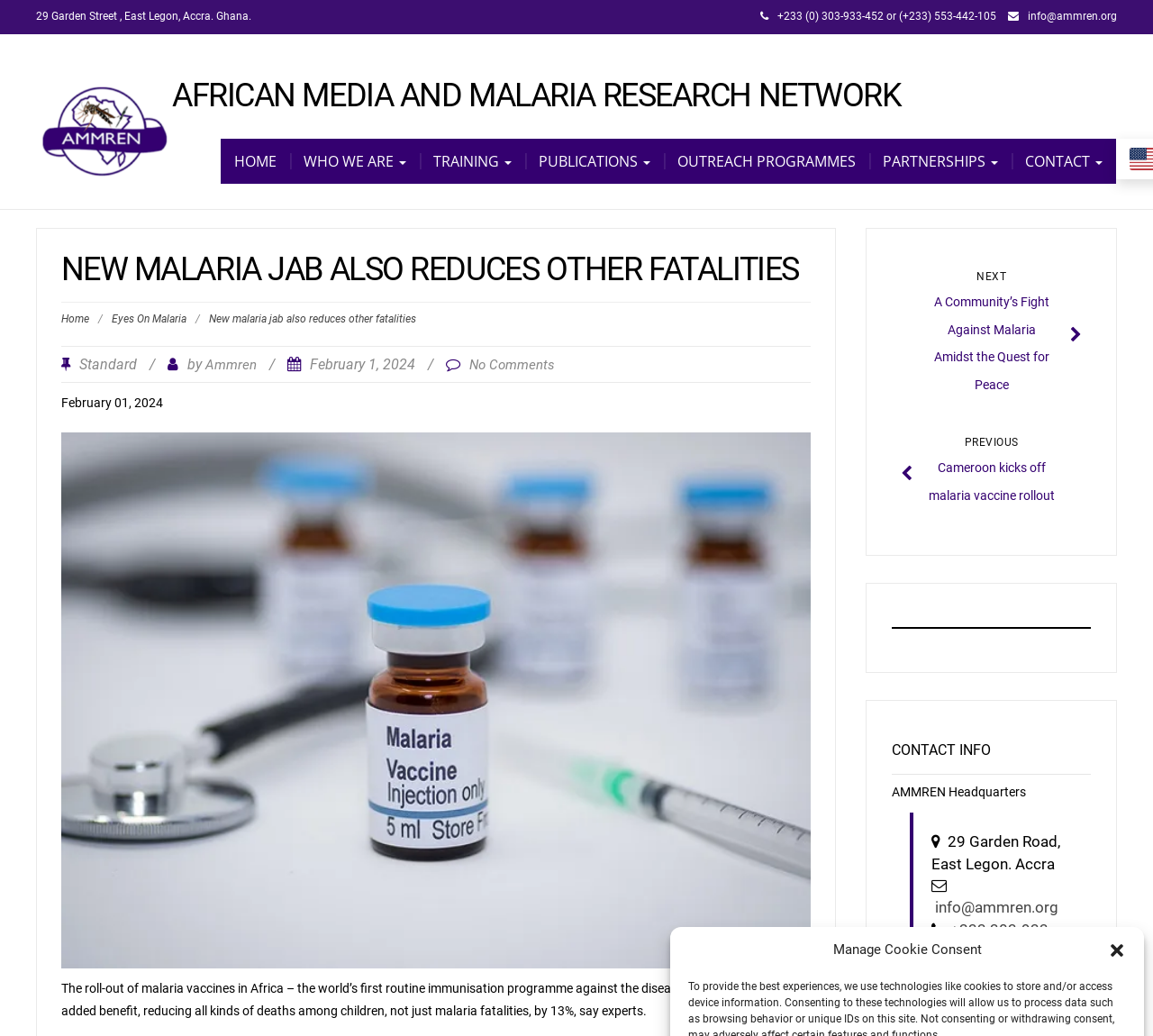Find the bounding box coordinates for the HTML element specified by: "+233 303-933-452".

[0.808, 0.888, 0.913, 0.927]